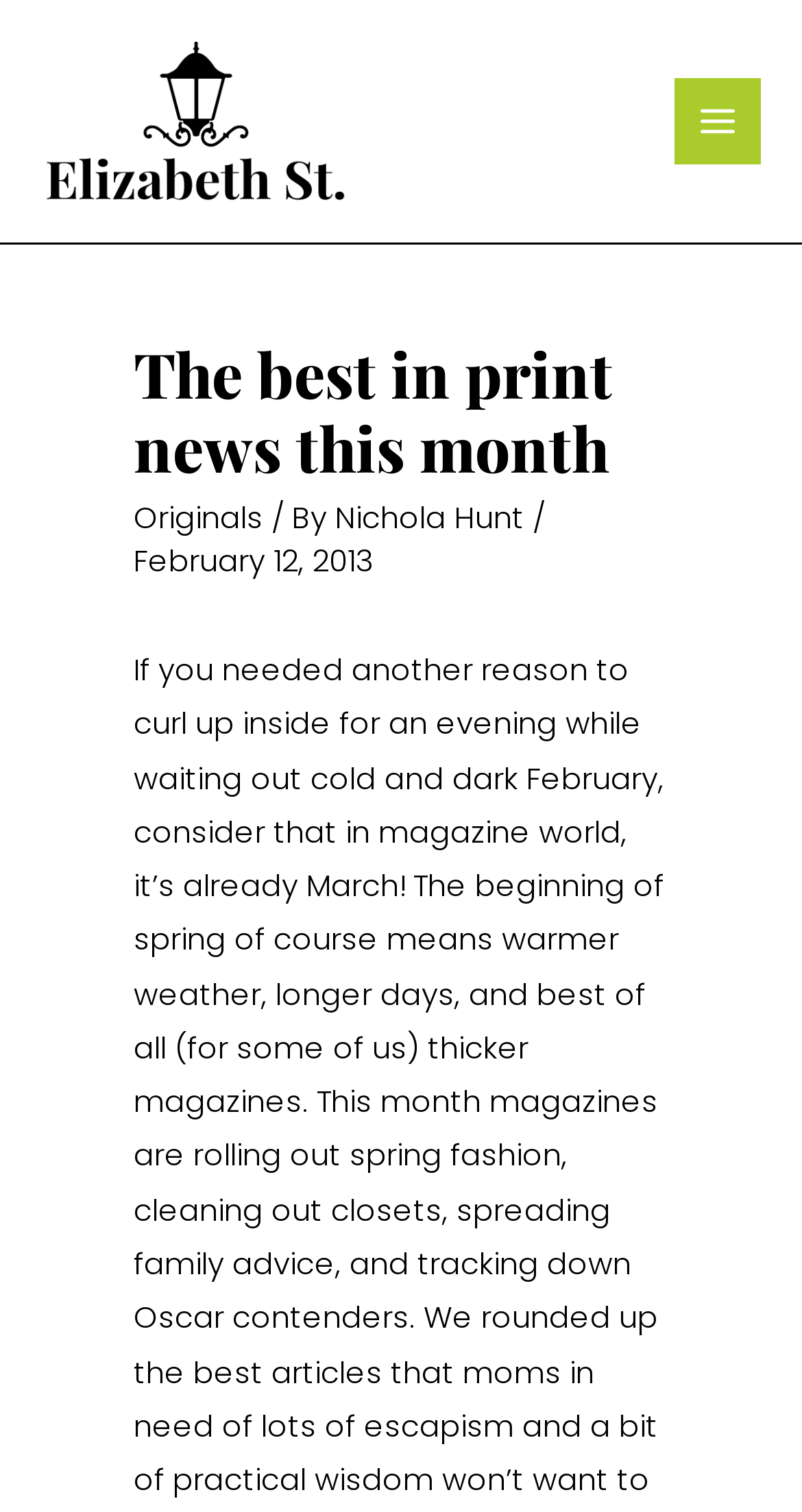Please give a succinct answer using a single word or phrase:
What is the category of the article?

Originals